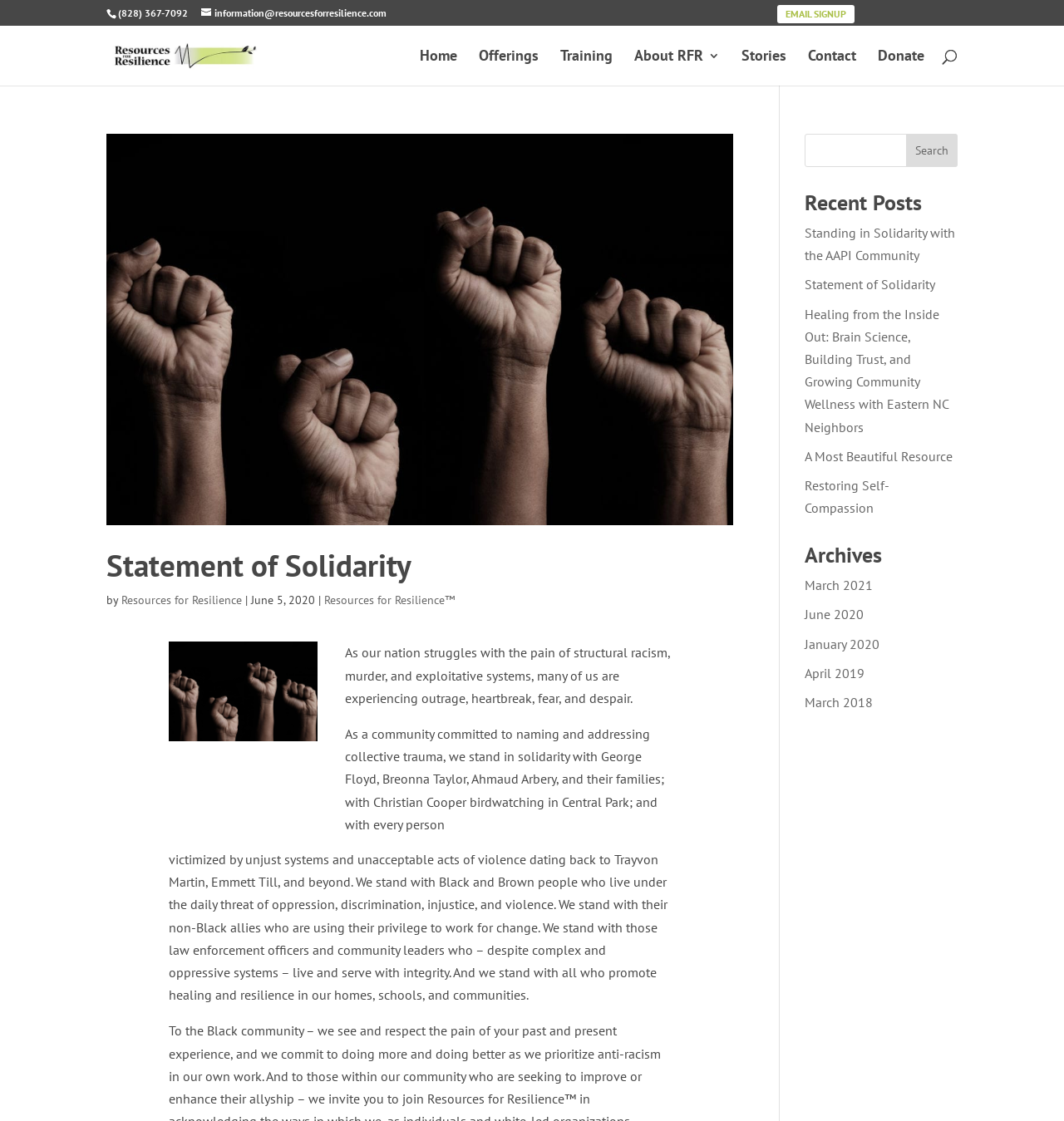Show the bounding box coordinates for the HTML element as described: "parent_node: Statement of Solidarity".

[0.1, 0.119, 0.689, 0.469]